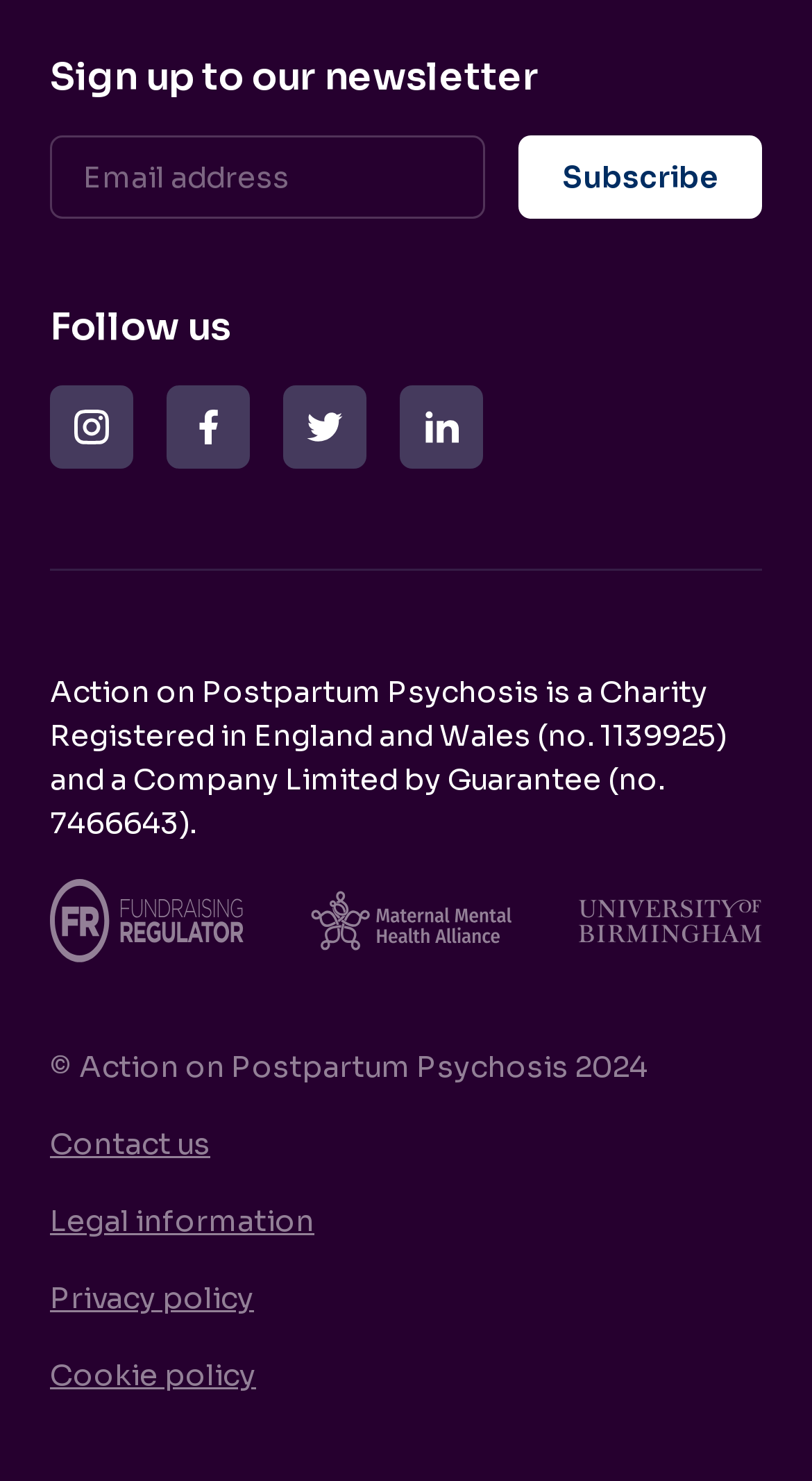With reference to the image, please provide a detailed answer to the following question: How many social media links are present?

There are four links with images, which are likely social media links, located below the 'Follow us' heading.